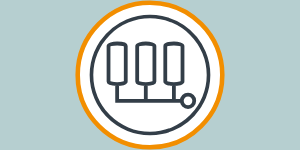What color is the border of the icon?
Please give a detailed answer to the question using the information shown in the image.

The graphic is framed within a bold orange border, which suggests that the border of the icon is orange in color.